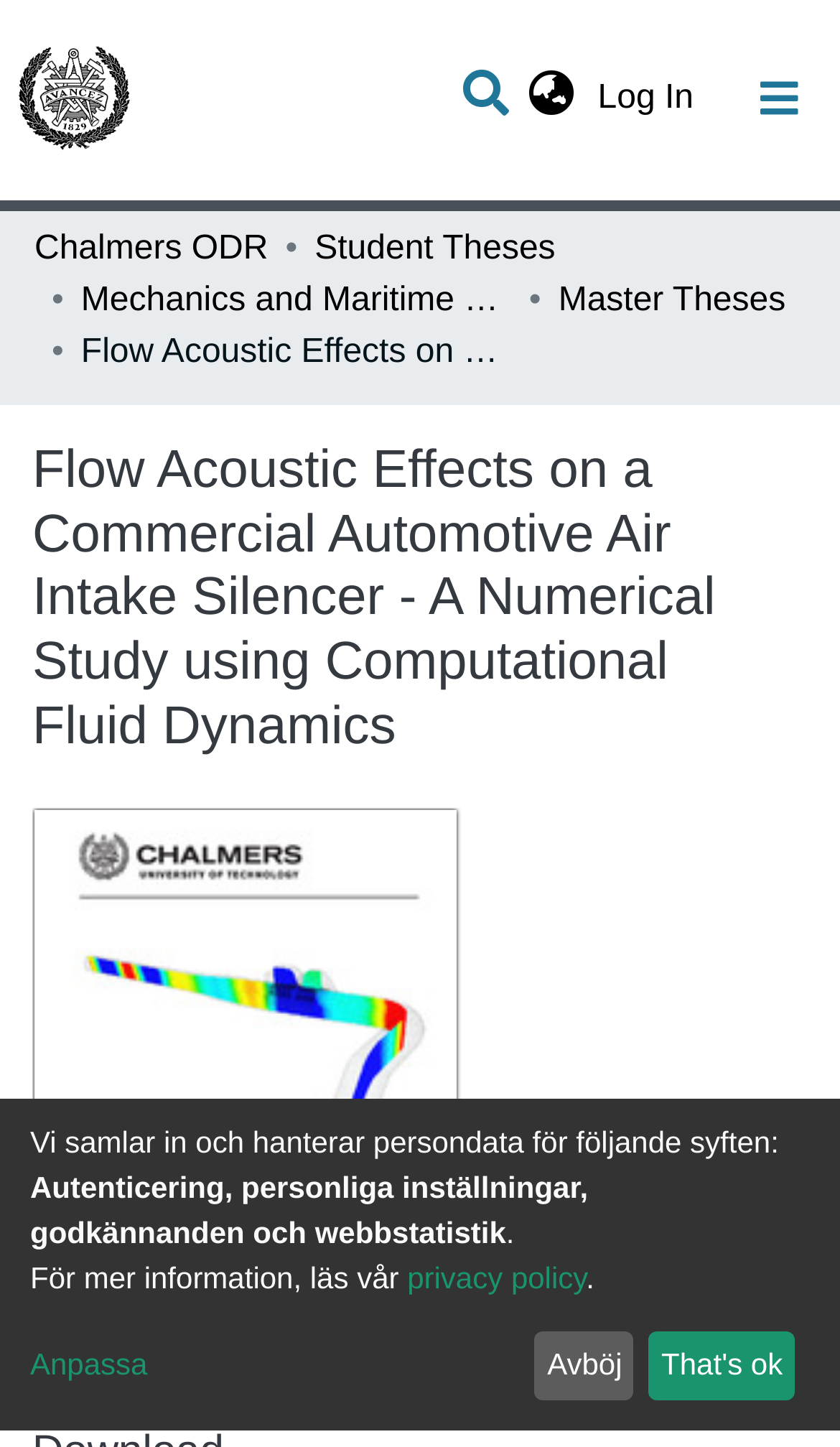Determine the bounding box coordinates for the clickable element required to fulfill the instruction: "Click the repository logo". Provide the coordinates as four float numbers between 0 and 1, i.e., [left, top, right, bottom].

[0.021, 0.024, 0.156, 0.113]